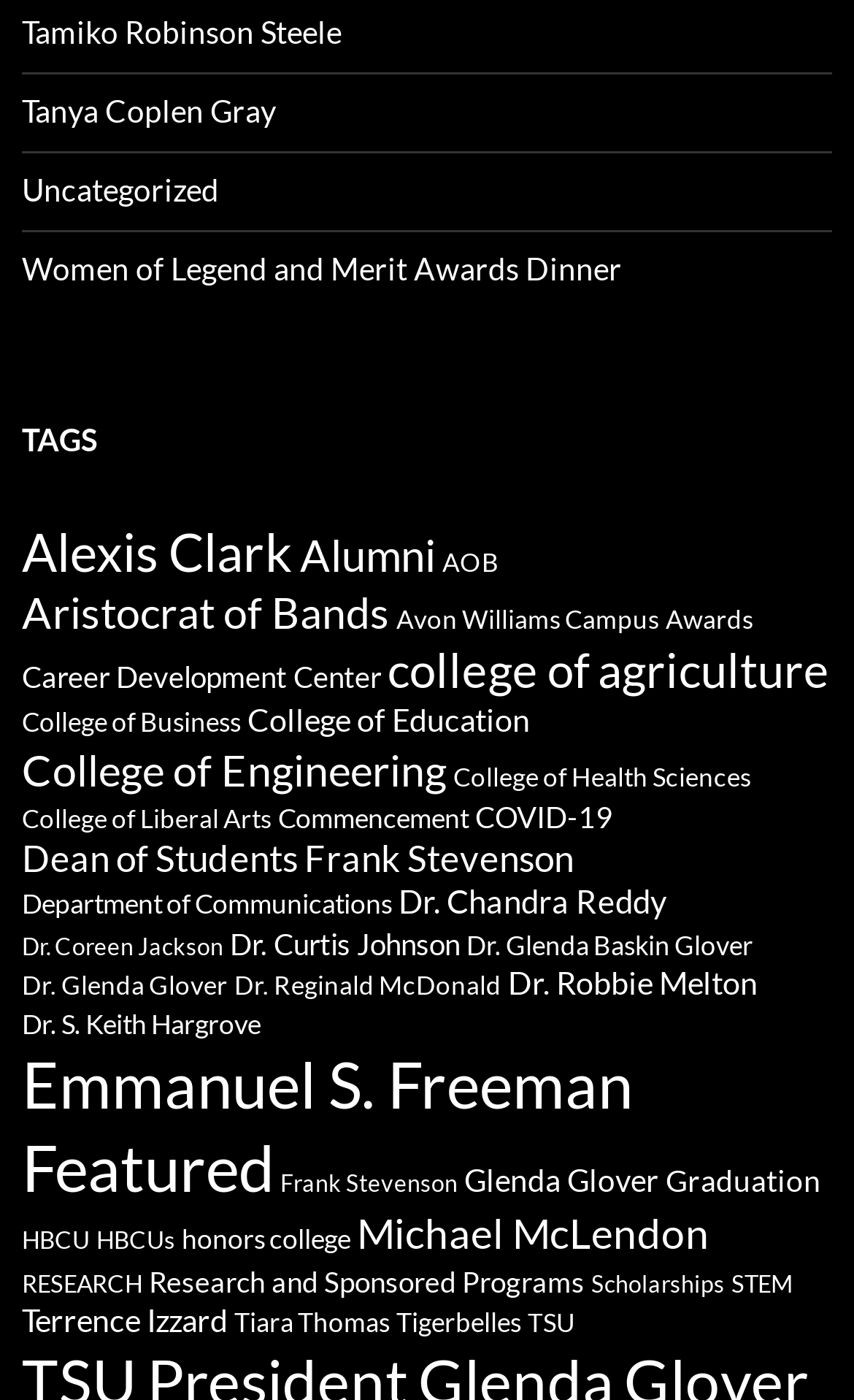Identify the bounding box coordinates of the element to click to follow this instruction: 'learn about the company'. Ensure the coordinates are four float values between 0 and 1, provided as [left, top, right, bottom].

None